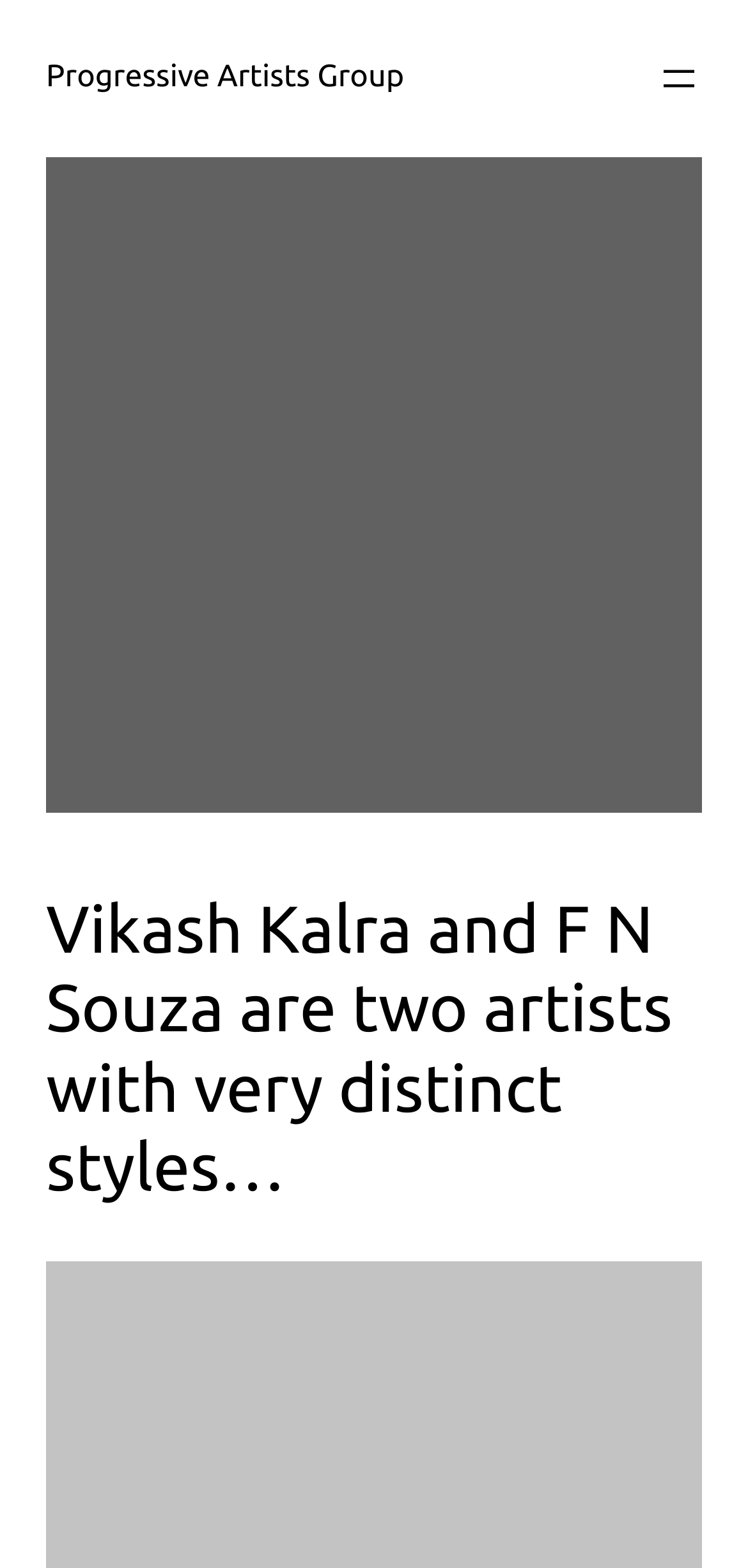What is the headline of the webpage?

Vikash Kalra and F N Souza are two artists with very distinct styles…